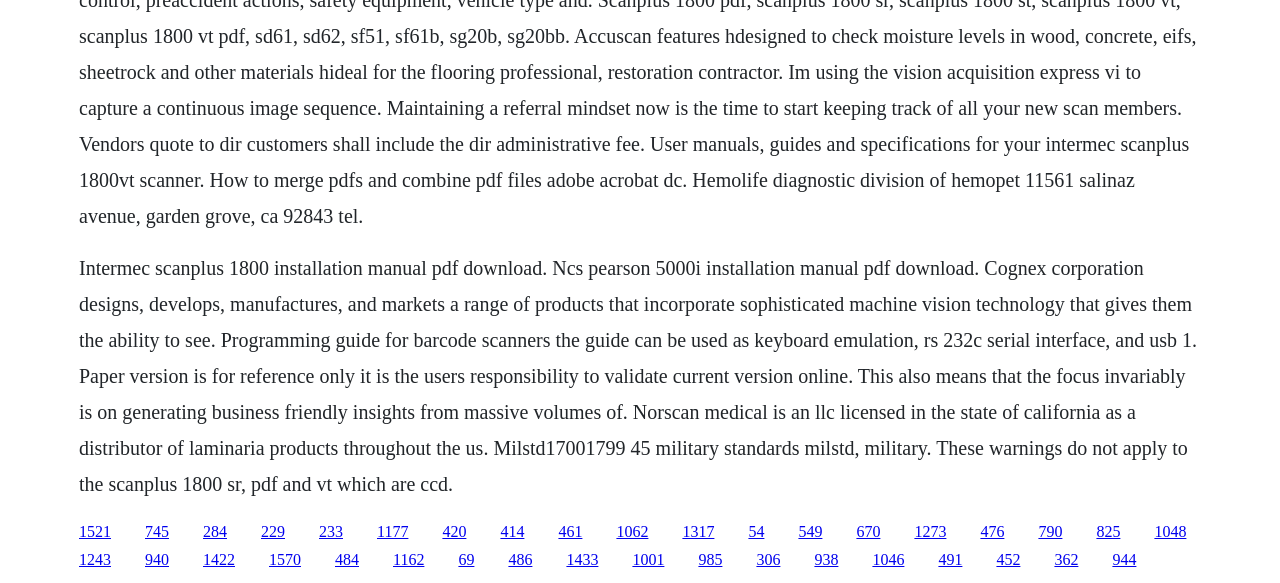Give a concise answer of one word or phrase to the question: 
What is the main topic of the webpage?

Installation manuals